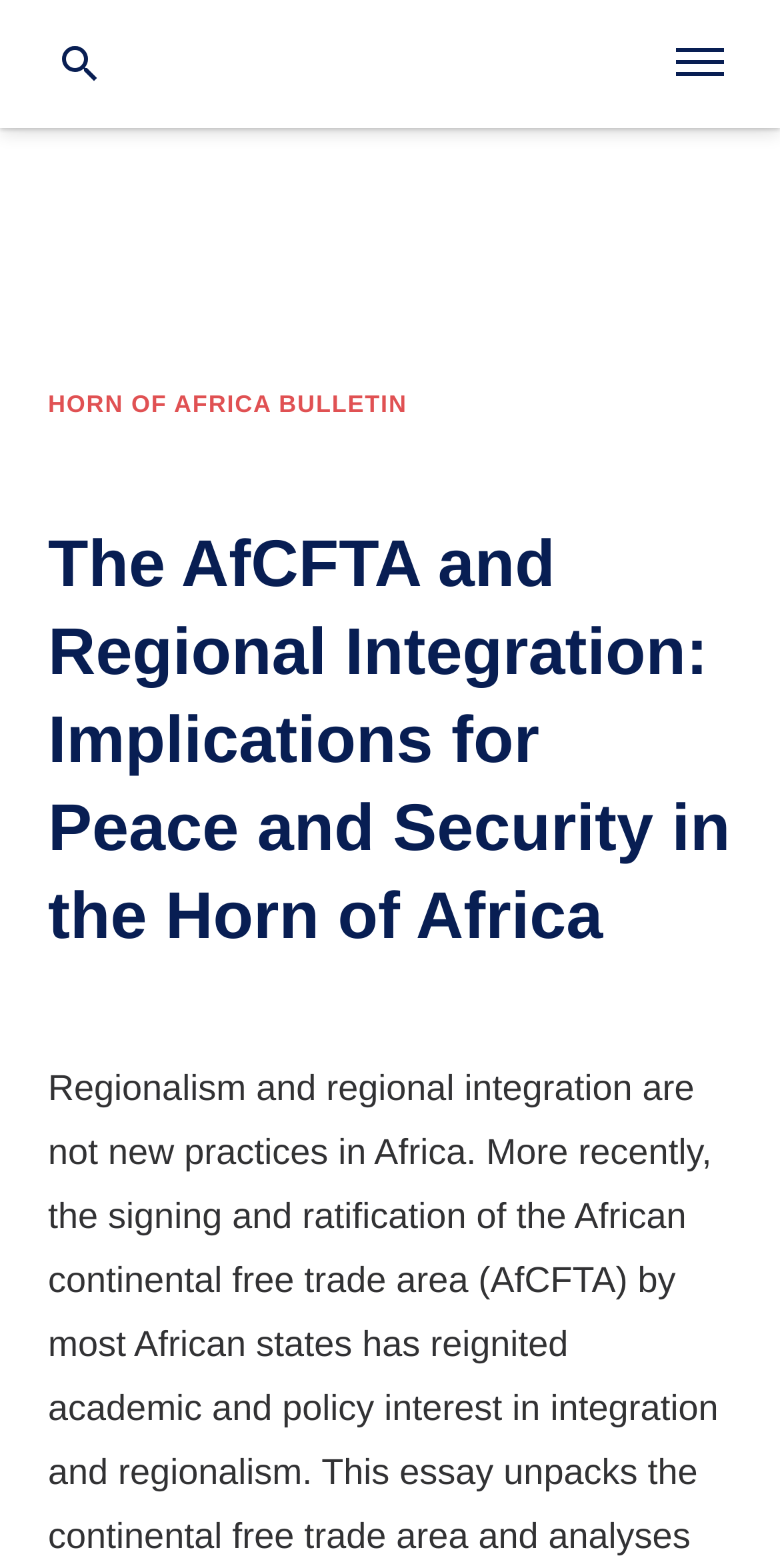Predict the bounding box of the UI element based on the description: "aria-label="Toggle navigation menu"". The coordinates should be four float numbers between 0 and 1, formatted as [left, top, right, bottom].

[0.836, 0.013, 0.959, 0.074]